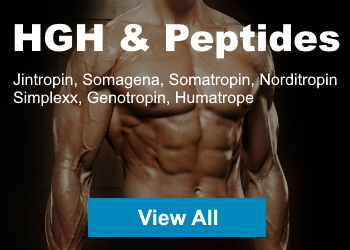Refer to the screenshot and answer the following question in detail:
What type of products are being promoted?

The image is promoting HGH and Peptides, which are listed as specific product names such as Jintropin, Somagena, and Humatrope, indicating that the type of products being promoted are anabolic supplements.